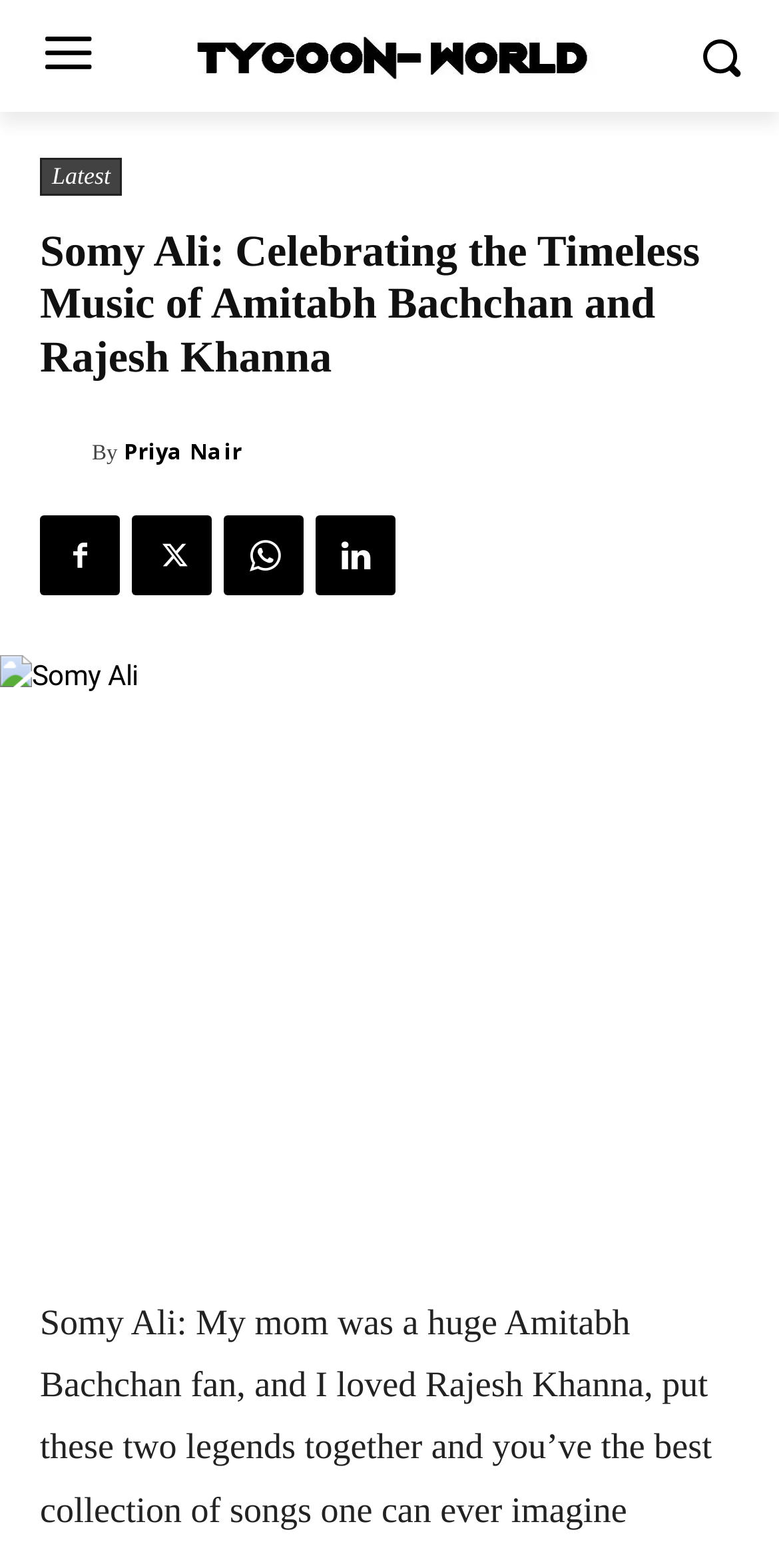Indicate the bounding box coordinates of the element that needs to be clicked to satisfy the following instruction: "View Priya Nair's profile". The coordinates should be four float numbers between 0 and 1, i.e., [left, top, right, bottom].

[0.051, 0.276, 0.118, 0.301]